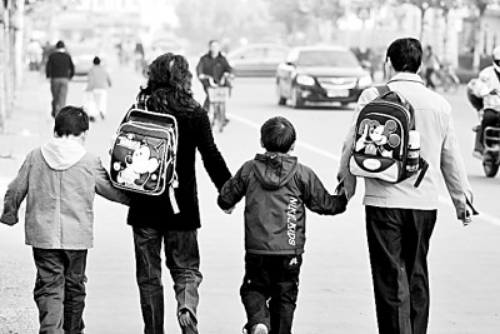What is the mother wearing?
Using the image, respond with a single word or phrase.

A dark coat